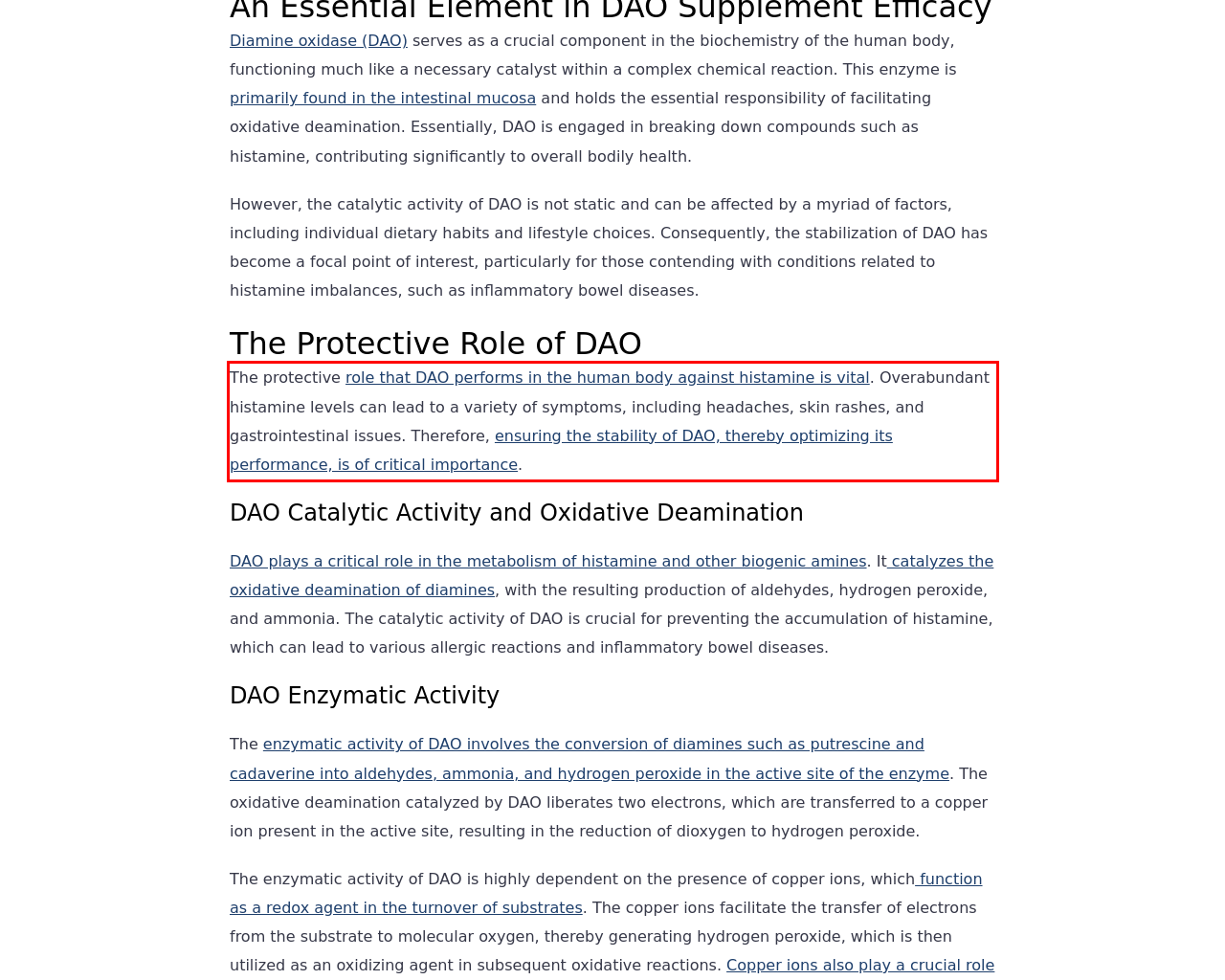Within the screenshot of a webpage, identify the red bounding box and perform OCR to capture the text content it contains.

The protective role that DAO performs in the human body against histamine is vital. Overabundant histamine levels can lead to a variety of symptoms, including headaches, skin rashes, and gastrointestinal issues. Therefore, ensuring the stability of DAO, thereby optimizing its performance, is of critical importance.